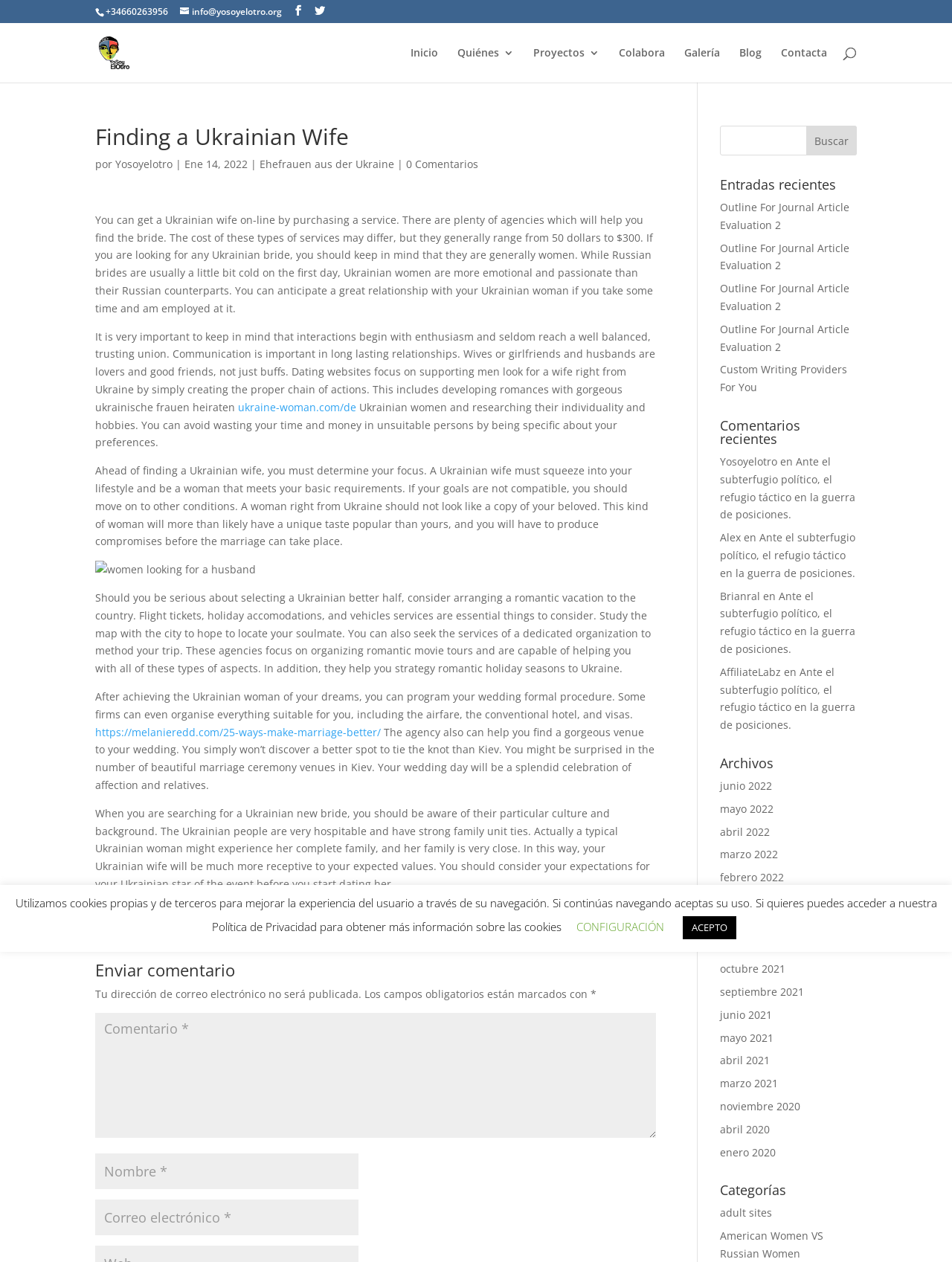Can you pinpoint the bounding box coordinates for the clickable element required for this instruction: "search in the right sidebar"? The coordinates should be four float numbers between 0 and 1, i.e., [left, top, right, bottom].

[0.756, 0.1, 0.9, 0.123]